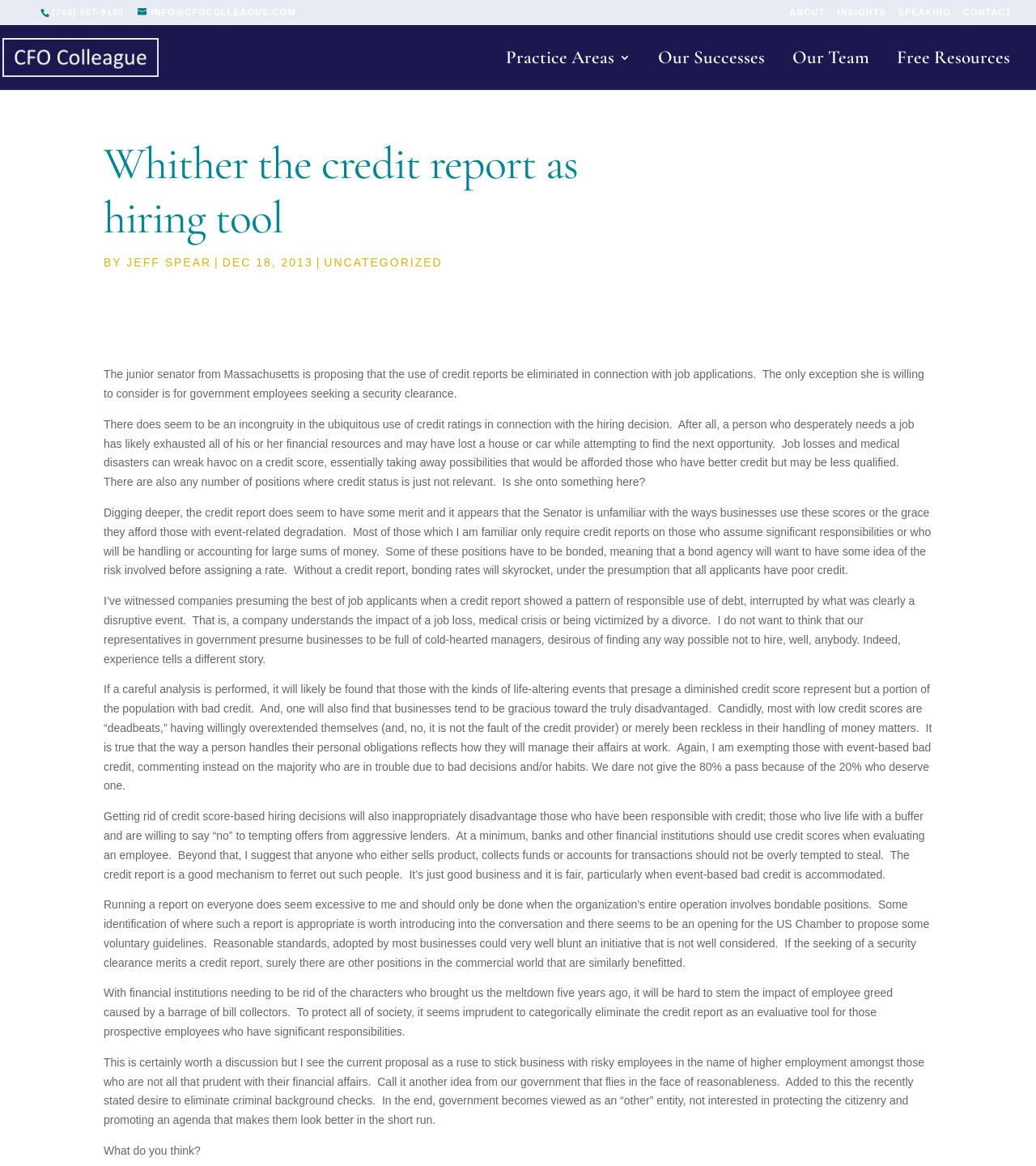What is the category of the article?
Answer with a single word or short phrase according to what you see in the image.

UNCATEGORIZED